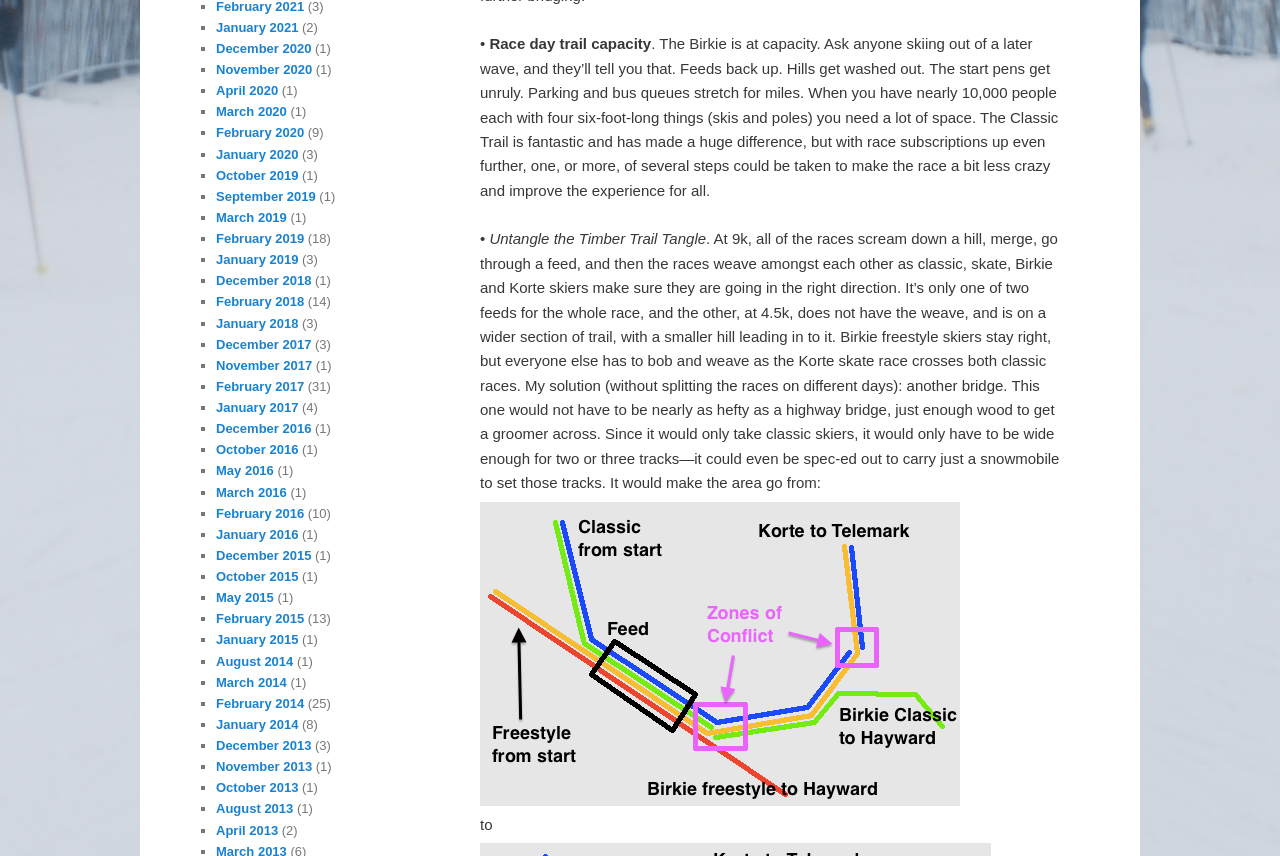What is the main issue with the current race setup?
Please give a well-detailed answer to the question.

The main issue with the current race setup can be inferred from the text content of the webpage, specifically the sections that discuss the congestion and chaos caused by the large number of skiers and the need for improvements to reduce congestion and improve the overall experience.